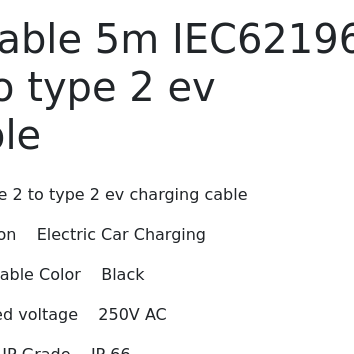Consider the image and give a detailed and elaborate answer to the question: 
What is the IP grade of the cable?

The caption highlights the IP grade of the cable as IP 66, which indicates high protection against dust and water ingress, making it suitable for outdoor use.